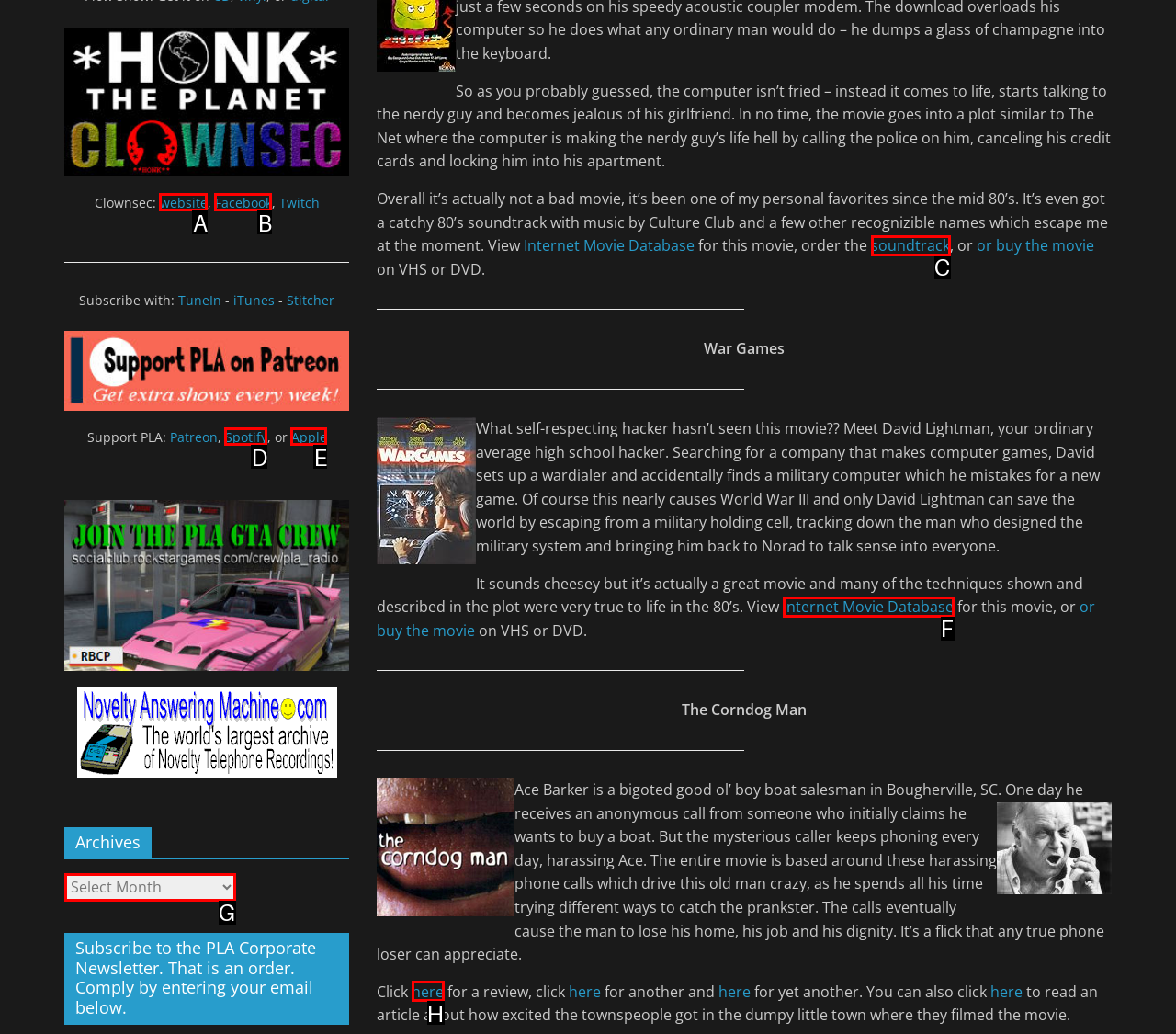From the given choices, indicate the option that best matches: Internet Movie Database
State the letter of the chosen option directly.

F